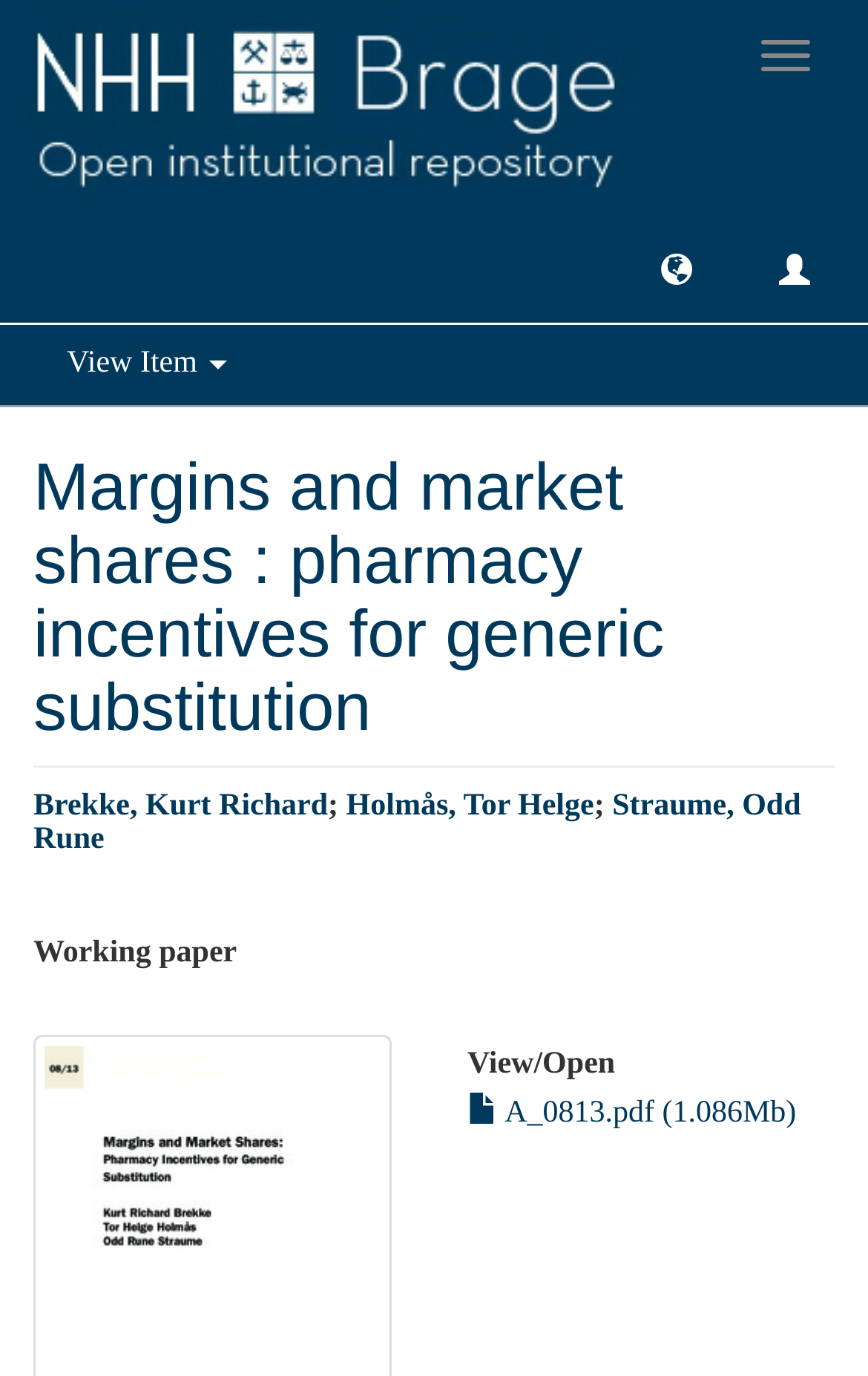Identify the bounding box of the UI element described as follows: "A_0813.pdf (1.086Mb)". Provide the coordinates as four float numbers in the range of 0 to 1 [left, top, right, bottom].

[0.538, 0.797, 0.917, 0.821]